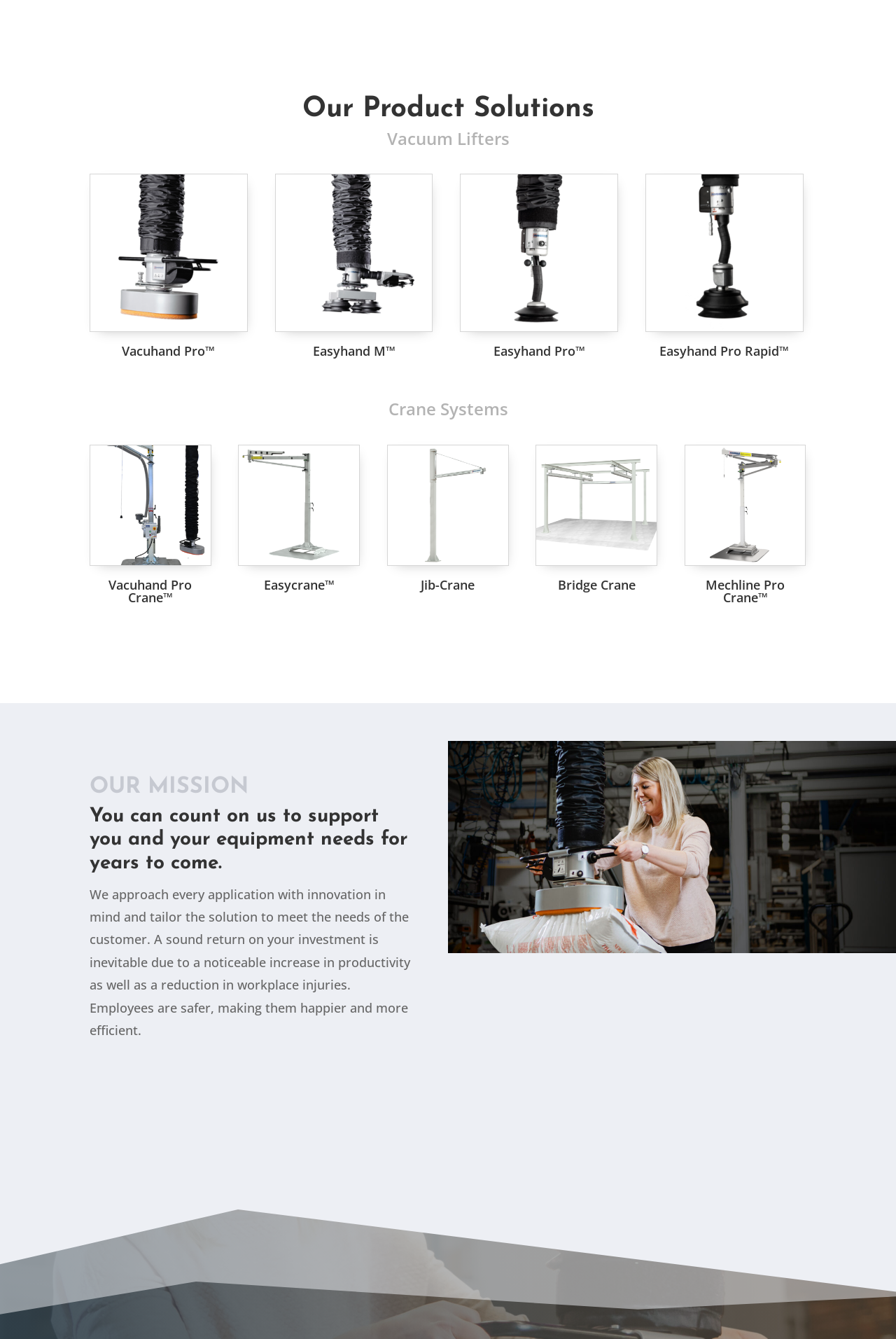Based on the element description Tchibo RöstFrisch Röstmeister Coffee, Ground,..., identify the bounding box of the UI element in the given webpage screenshot. The coordinates should be in the format (top-left x, top-left y, bottom-right x, bottom-right y) and must be between 0 and 1.

None